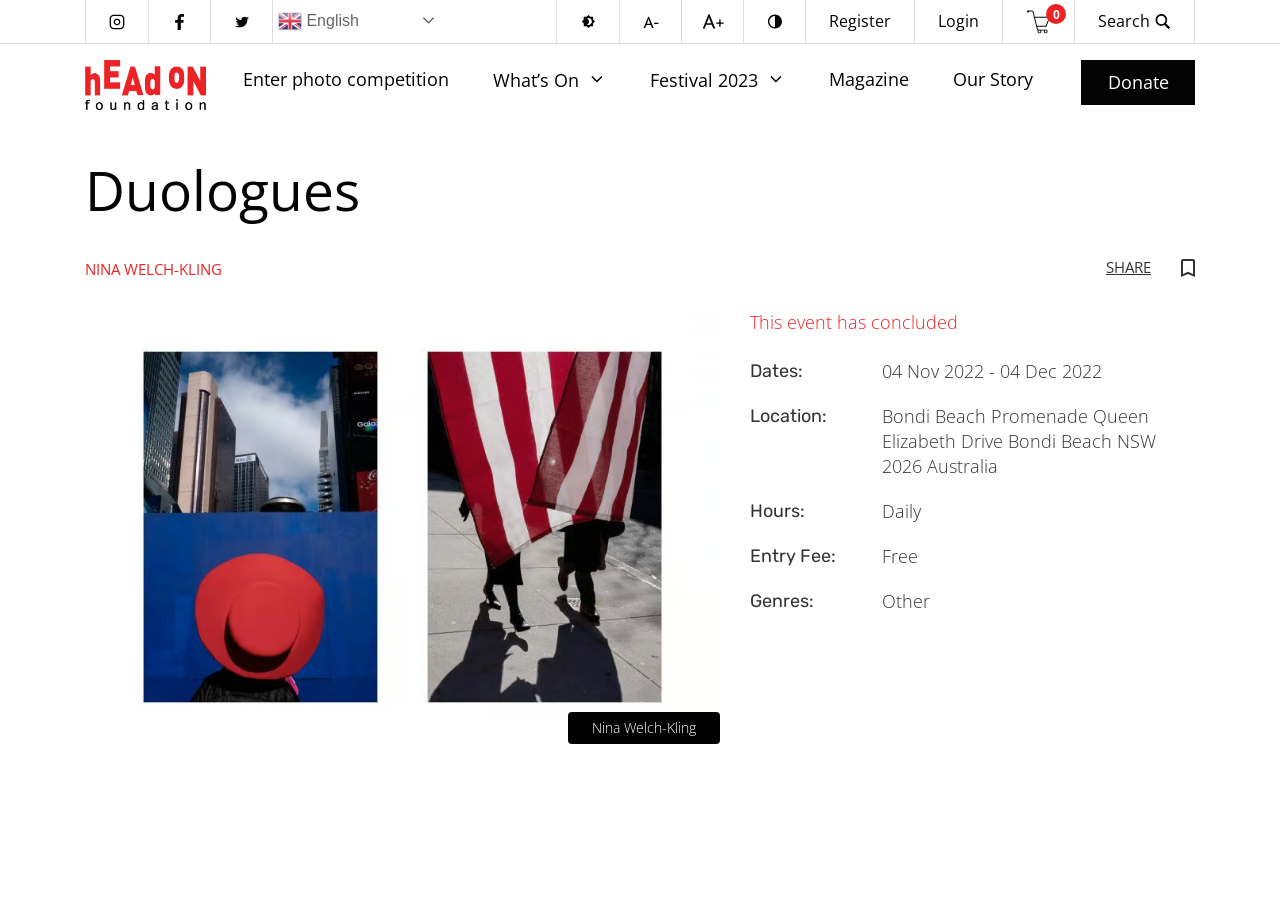Locate and provide the bounding box coordinates for the HTML element that matches this description: "aria-label="Email" title="Email"".

[0.831, 0.277, 0.851, 0.305]